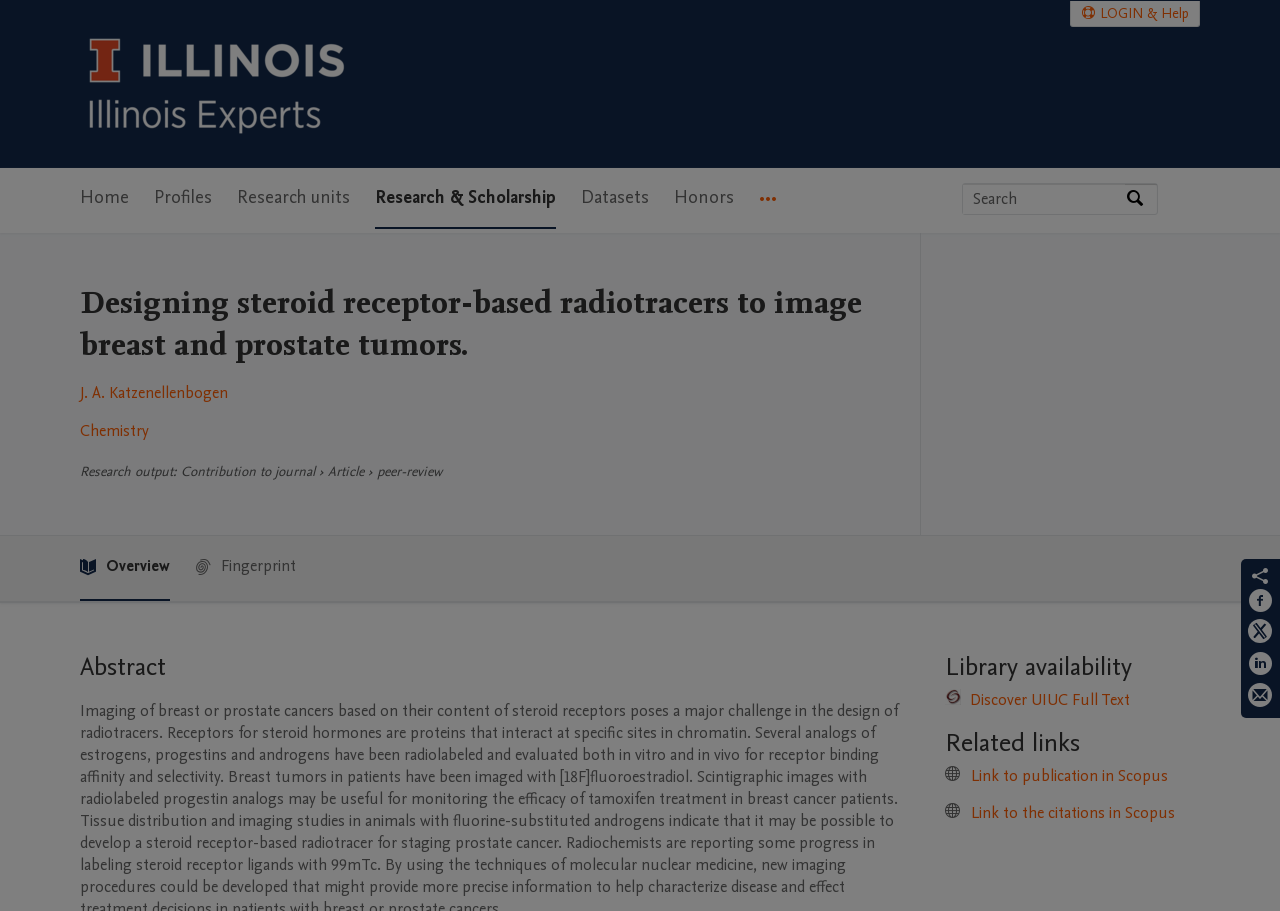Provide a comprehensive description of the webpage.

This webpage is about a research article titled "Designing steroid receptor-based radiotracers to image breast and prostate tumors" from the University of Illinois Urbana-Champaign. At the top left, there is a university logo and a link to the university's homepage. On the top right, there is a login and help section.

Below the university logo, there is a main navigation menu with seven items: Home, Profiles, Research units, Research & Scholarship, Datasets, Honors, and More navigation options. Next to the navigation menu, there is a search bar with a placeholder text "Search by expertise, name or affiliation" and a search button.

The main content of the webpage is divided into several sections. The first section has a heading with the title of the research article and links to the authors and their affiliations. Below this section, there is a section about the research output, which includes information about the contribution to a journal and the type of article.

On the right side of the webpage, there is a section about publication metrics, which has two menu items: Overview and Fingerprint. Below this section, there are three more sections: Abstract, Library availability, and Related links. The Related links section has links to the full text of the publication, citations in Scopus, and links to share the article on social media platforms.

There are a total of 14 links on the webpage, including the navigation menu items, search button, and links in the main content sections. There are also three images on the webpage: the university logo, a Facebook share icon, and a LinkedIn share icon.